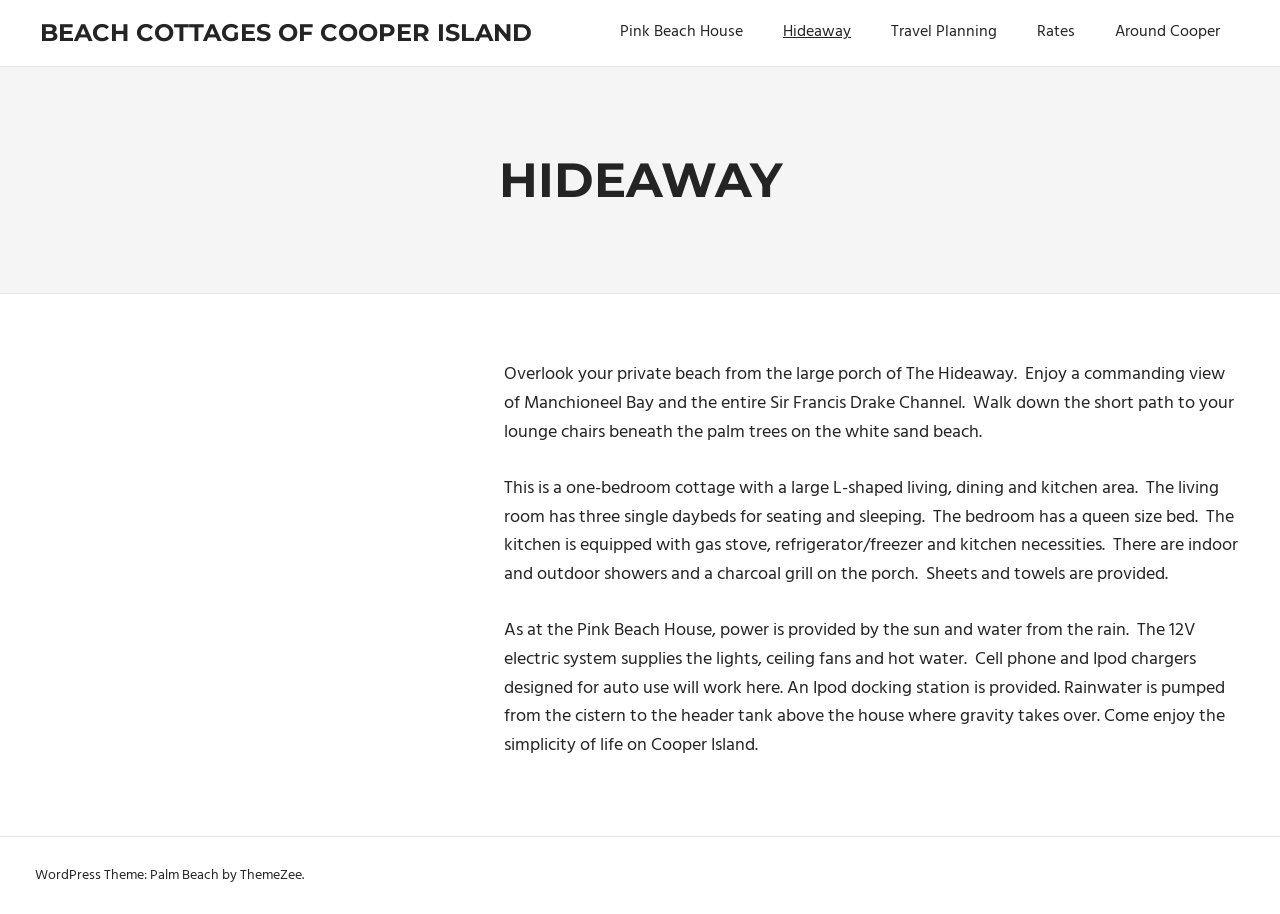Given the description of a UI element: "Rates", identify the bounding box coordinates of the matching element in the webpage screenshot.

[0.795, 0.009, 0.855, 0.063]